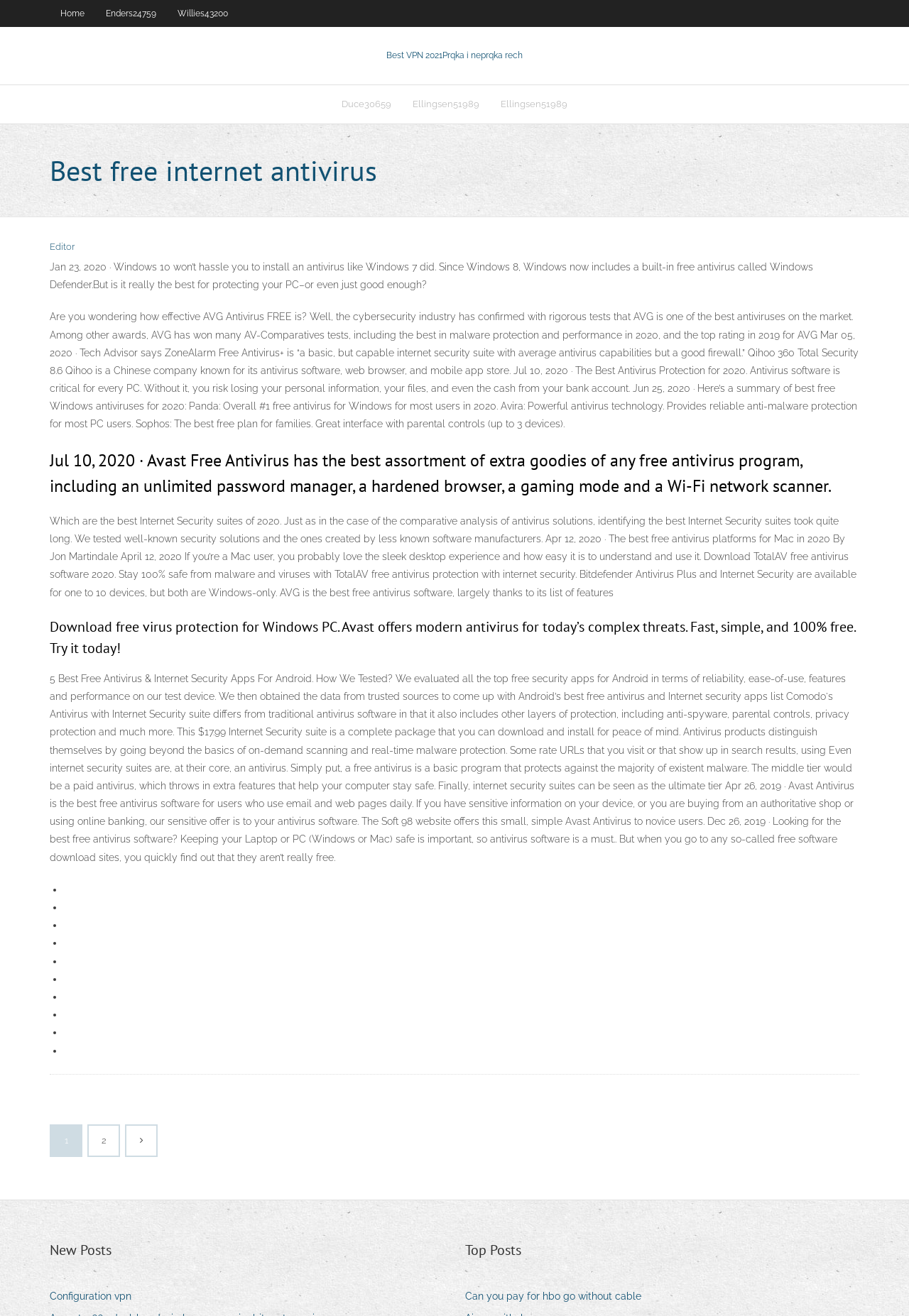Use a single word or phrase to respond to the question:
What is the rating given to AVG by Tech Advisor?

Not mentioned